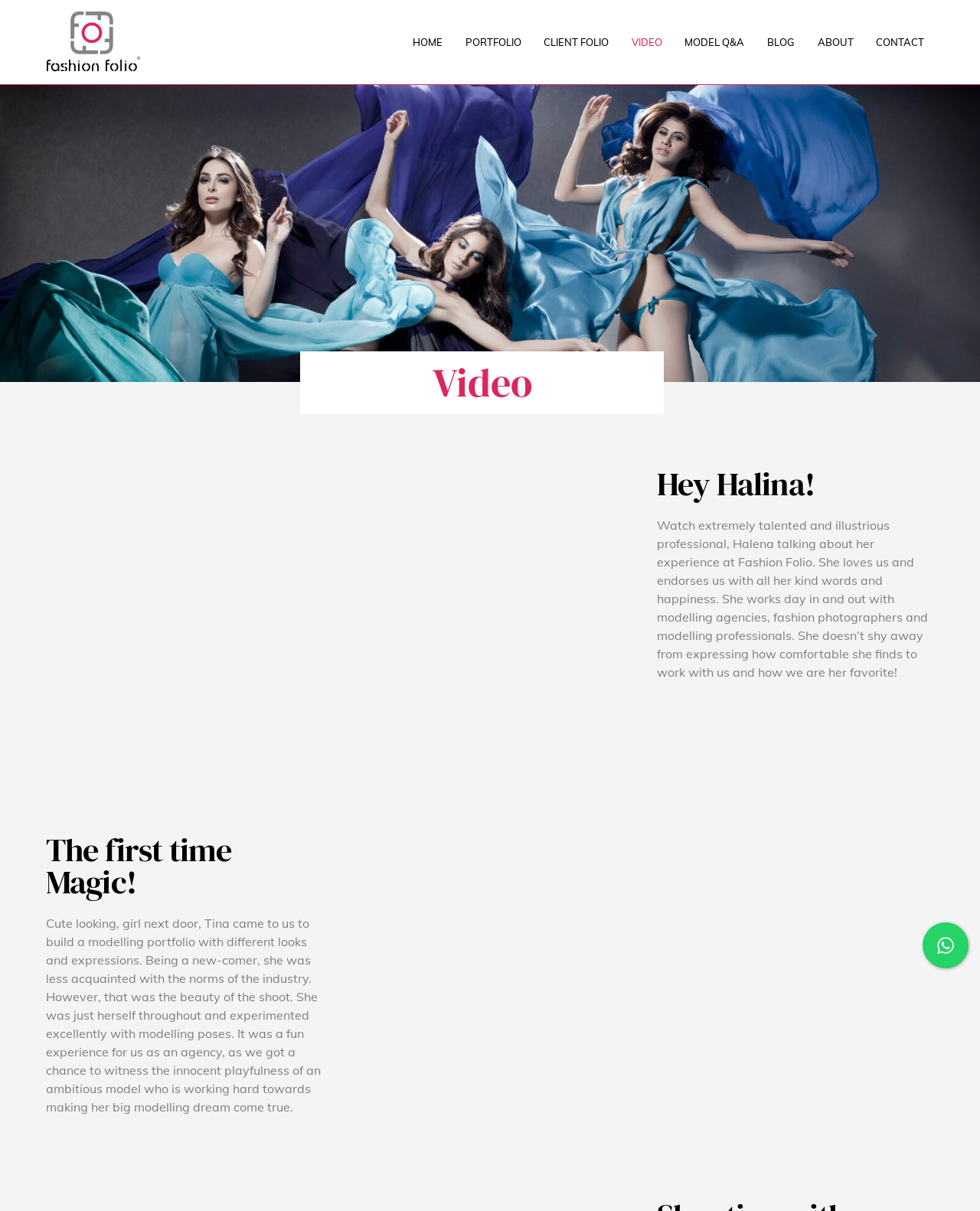Show the bounding box coordinates of the region that should be clicked to follow the instruction: "Learn more about mindfulness."

None